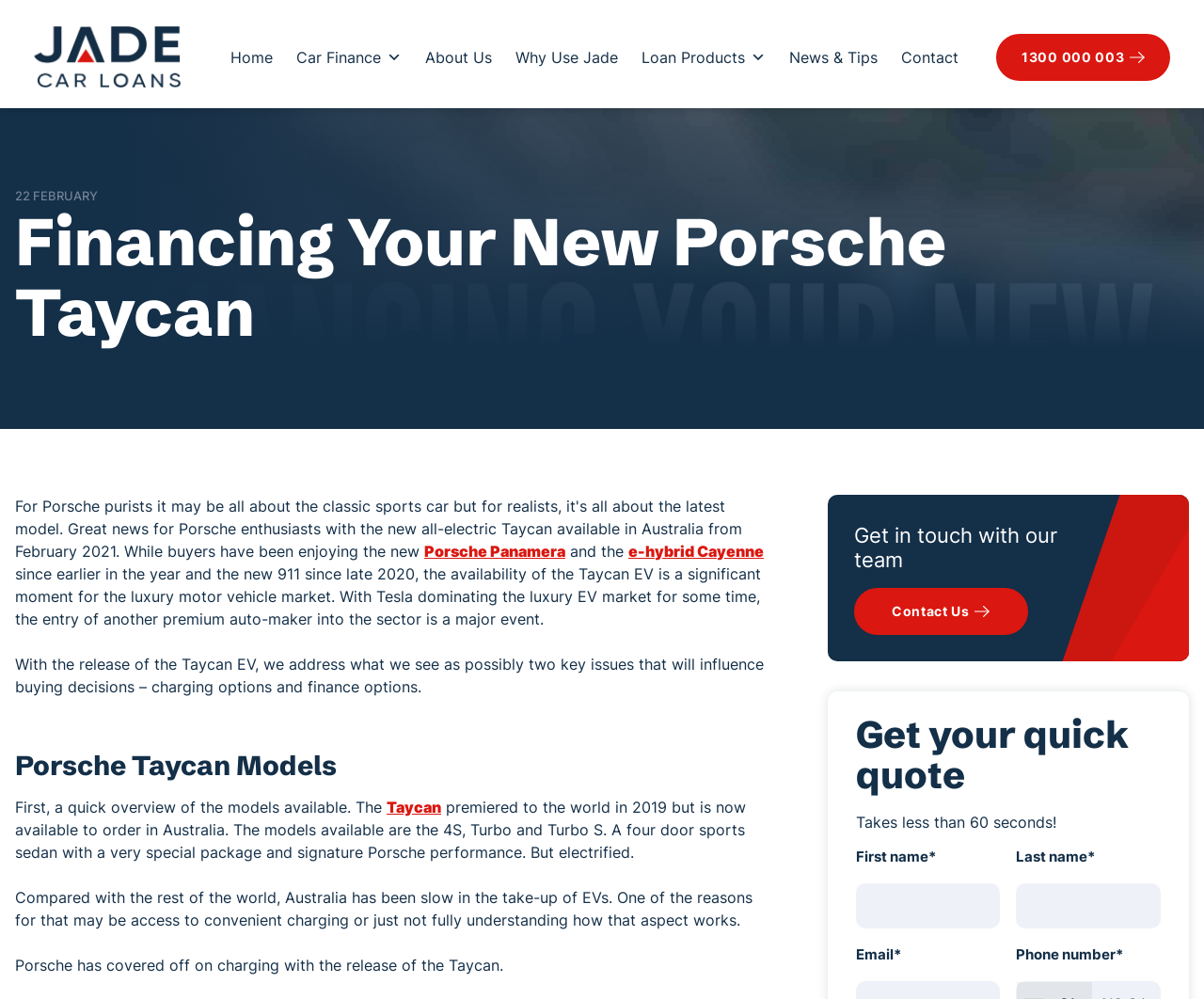Refer to the screenshot and answer the following question in detail:
What is the phone number to contact for financing?

The phone number is displayed prominently on the webpage, along with a call-to-action to secure financing with Jade Car Loans.